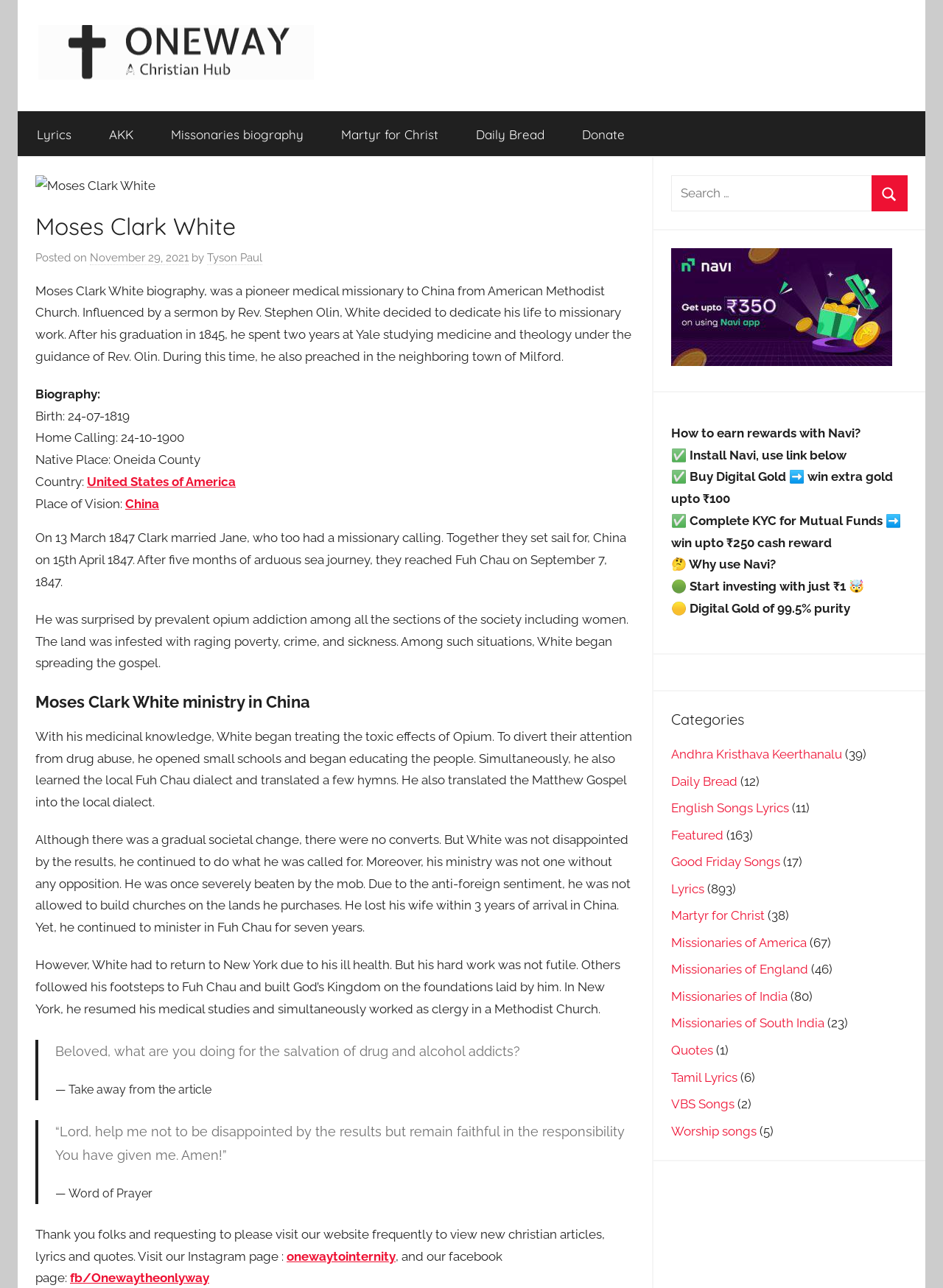Determine the bounding box coordinates for the clickable element required to fulfill the instruction: "Search for something". Provide the coordinates as four float numbers between 0 and 1, i.e., [left, top, right, bottom].

[0.924, 0.136, 0.962, 0.164]